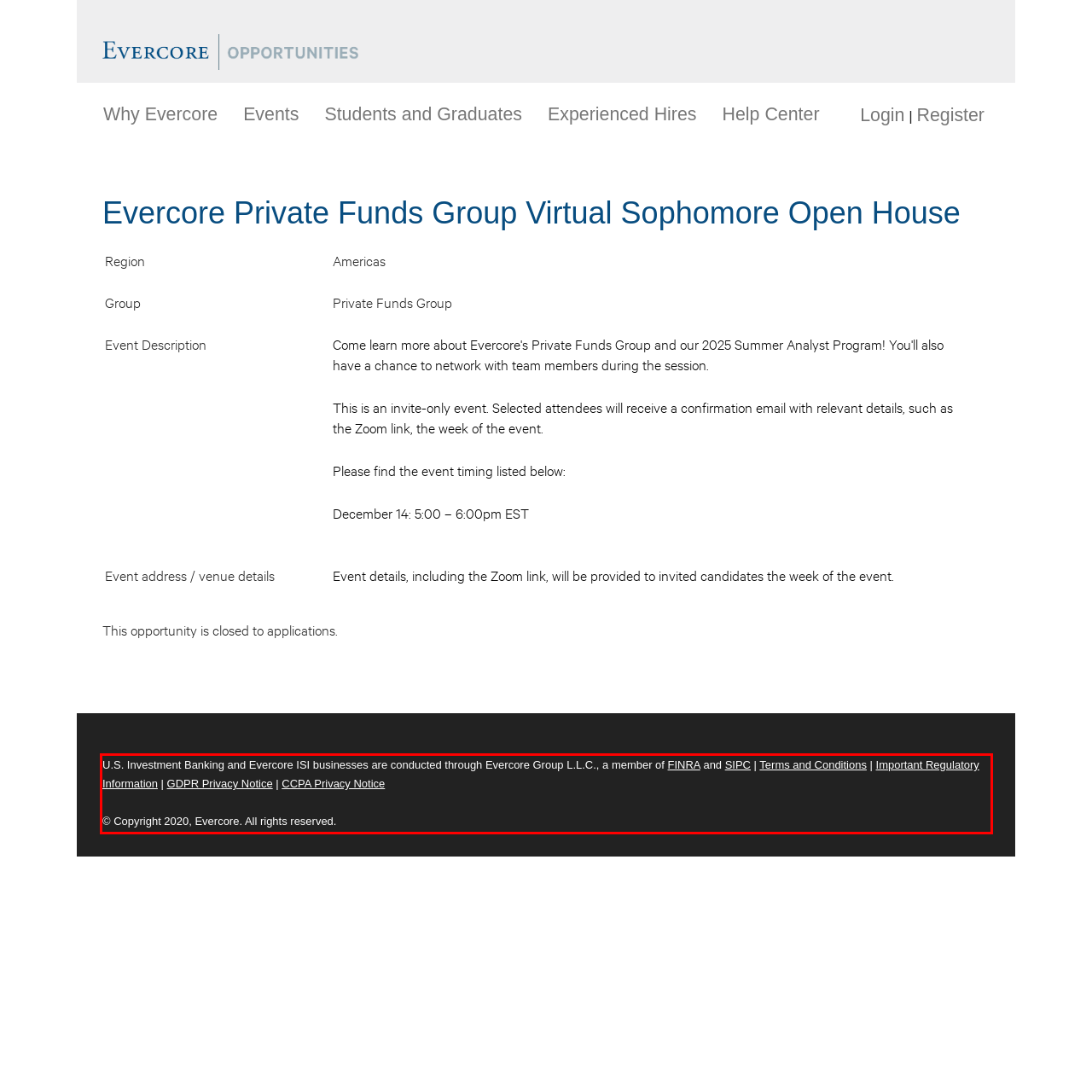Examine the webpage screenshot, find the red bounding box, and extract the text content within this marked area.

U.S. Investment Banking and Evercore ISI businesses are conducted through Evercore Group L.L.C., a member of FINRA and SIPC | Terms and Conditions | Important Regulatory Information | GDPR Privacy Notice | CCPA Privacy Notice © Copyright 2020, Evercore. All rights reserved.